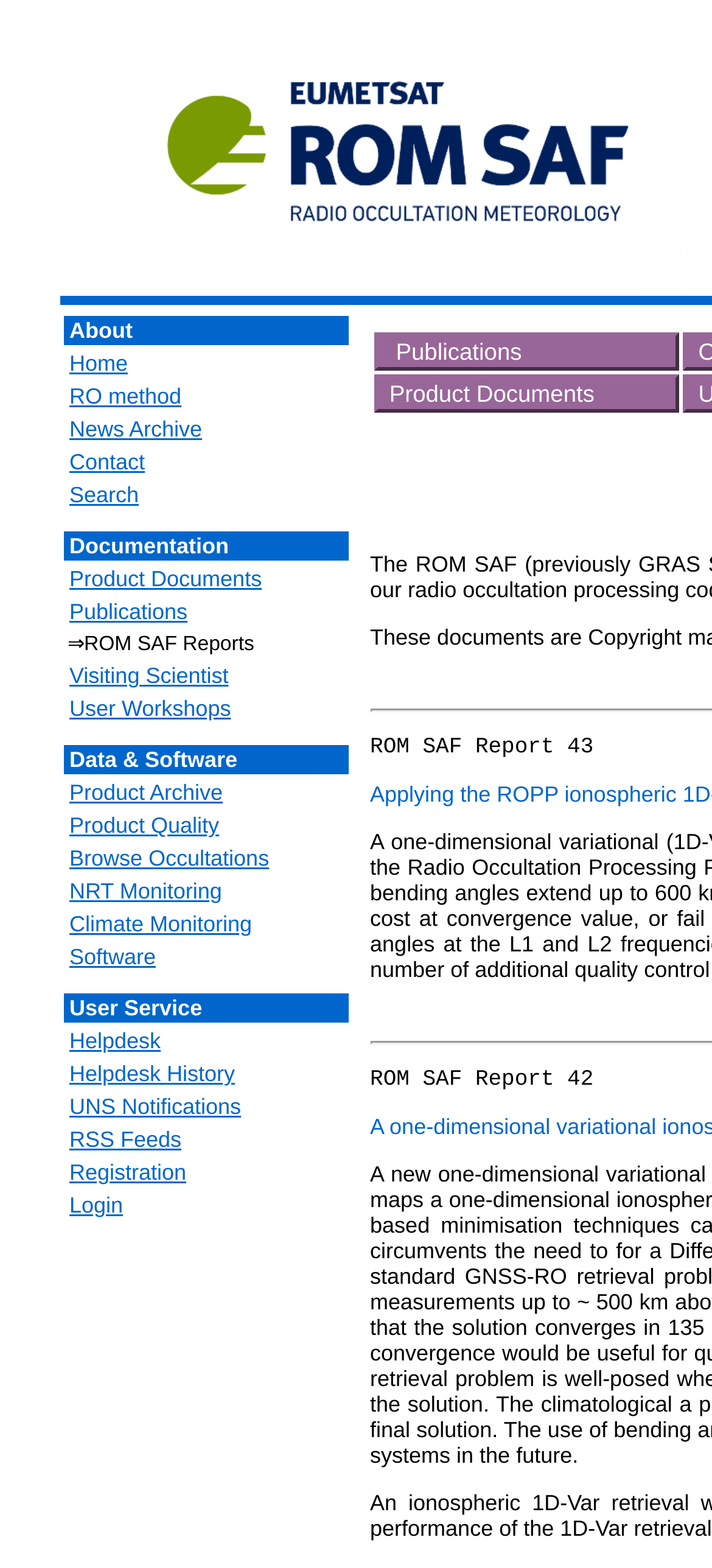Determine the bounding box coordinates of the clickable element to complete this instruction: "Search". Provide the coordinates in the format of four float numbers between 0 and 1, [left, top, right, bottom].

[0.092, 0.307, 0.195, 0.324]